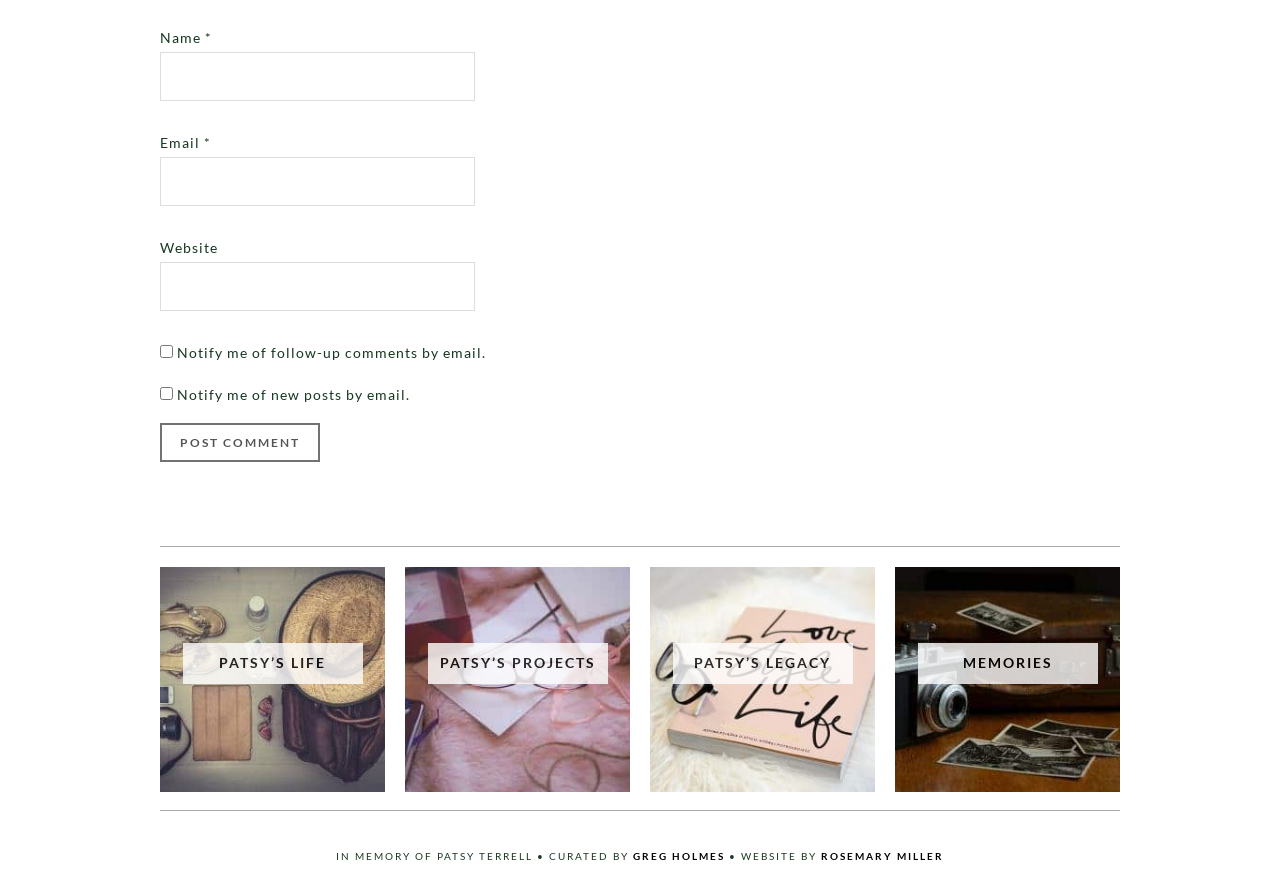What is the purpose of the checkboxes in the comment form?
Answer the question in a detailed and comprehensive manner.

The checkboxes in the comment form are labeled 'Notify me of follow-up comments by email.' and 'Notify me of new posts by email.'. The purpose of these checkboxes is to allow users to opt-in to receive notifications via email when there are follow-up comments or new posts.